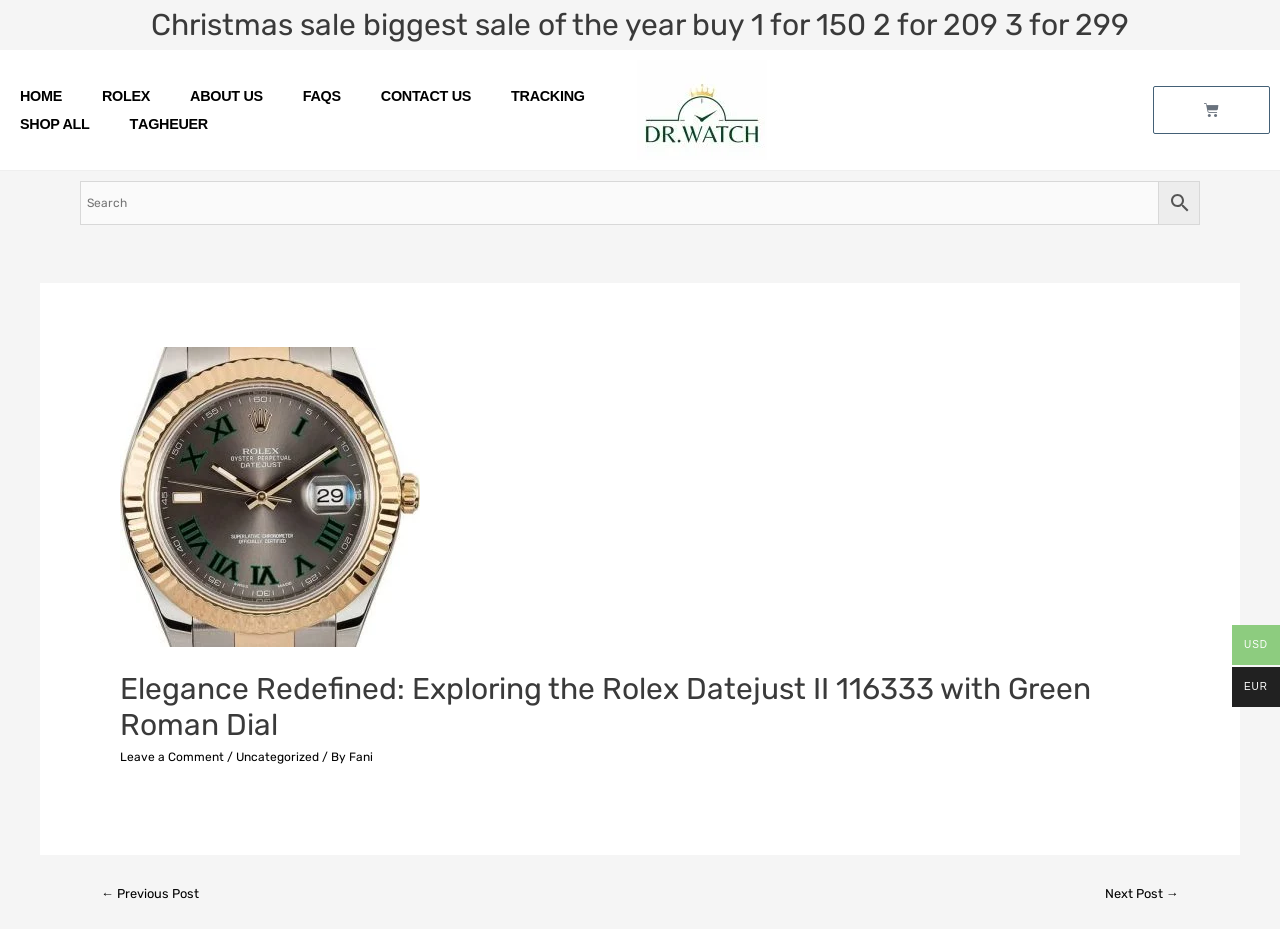What is the author of the article?
Look at the image and construct a detailed response to the question.

The author of the article can be found below the article header, which is 'Fani'.